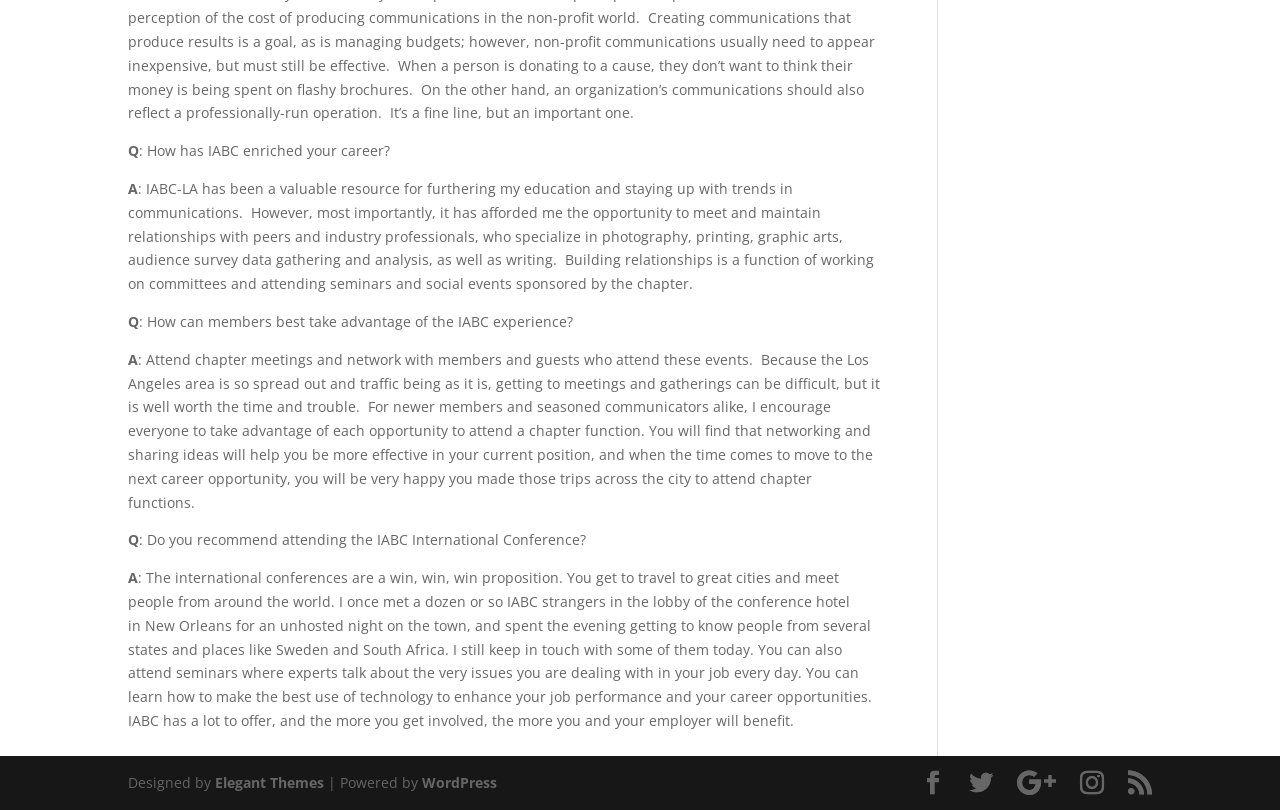Refer to the image and provide a thorough answer to this question:
What is the name of the theme designer of the webpage?

The name is located at the bottom of the webpage, and it is a link element with the OCR text 'Elegant Themes'.